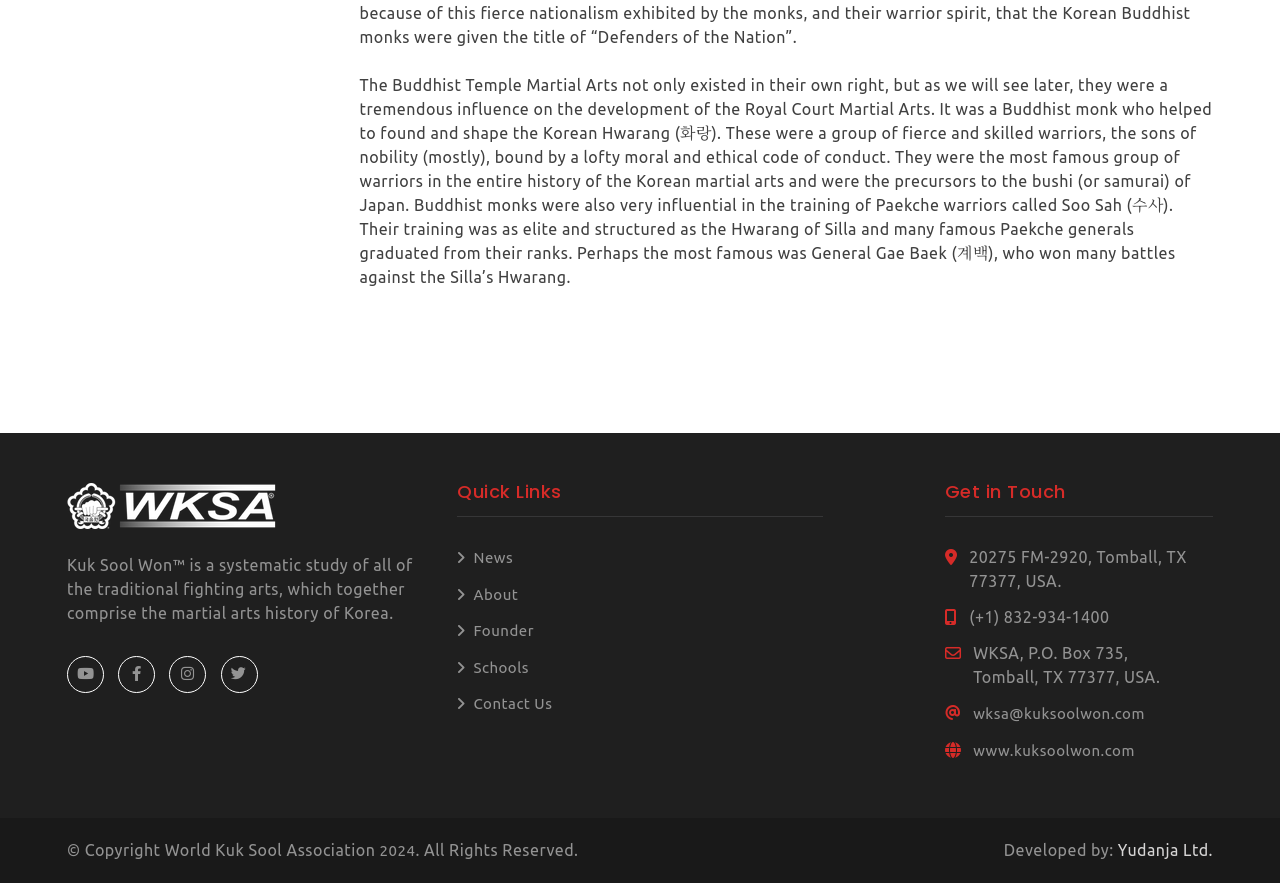What is the name of the famous Paekche general mentioned?
Using the picture, provide a one-word or short phrase answer.

General Gae Baek